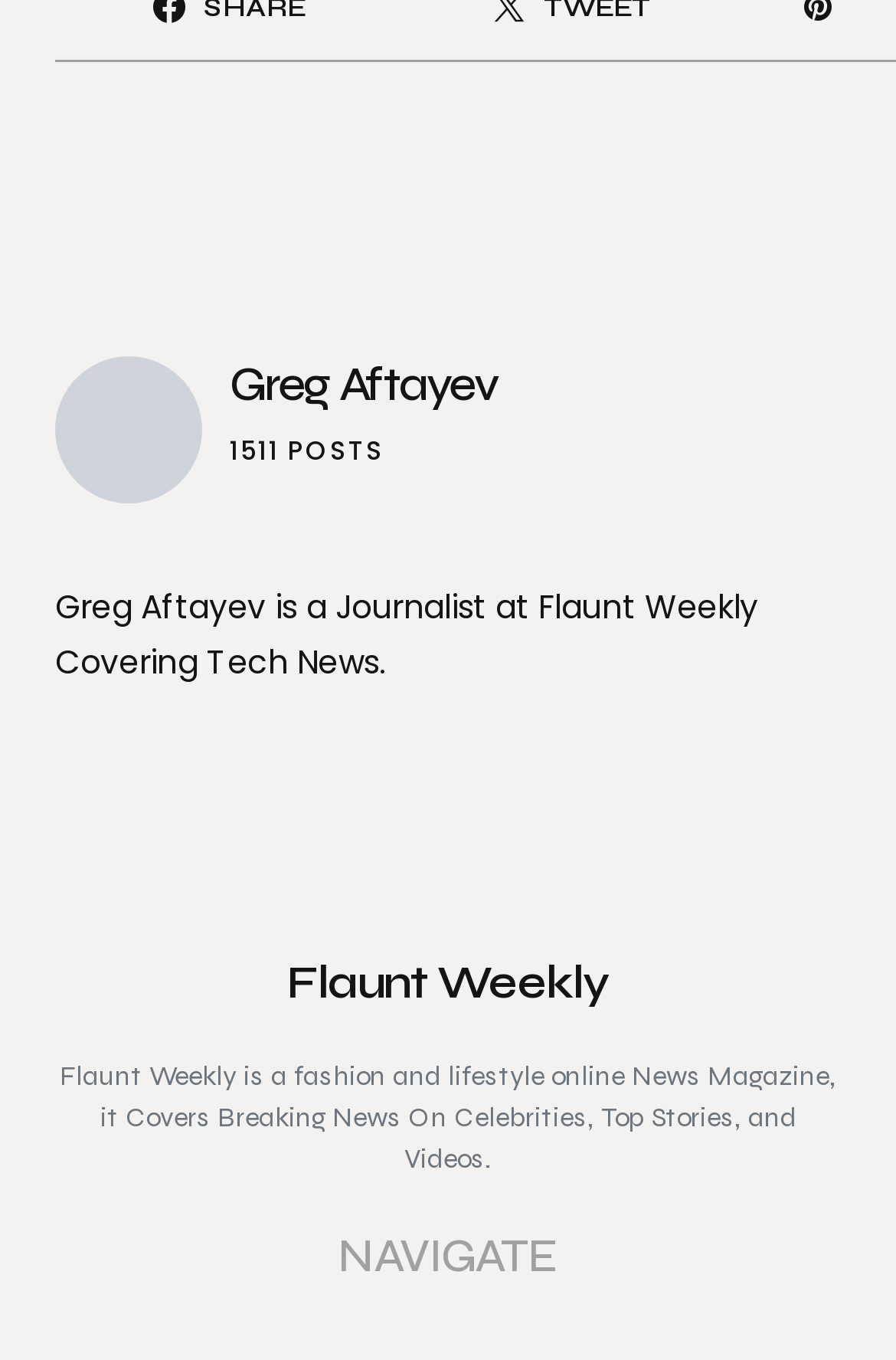Identify the bounding box coordinates for the element you need to click to achieve the following task: "visit Greg Aftayev's profile". The coordinates must be four float values ranging from 0 to 1, formatted as [left, top, right, bottom].

[0.256, 0.262, 0.555, 0.305]